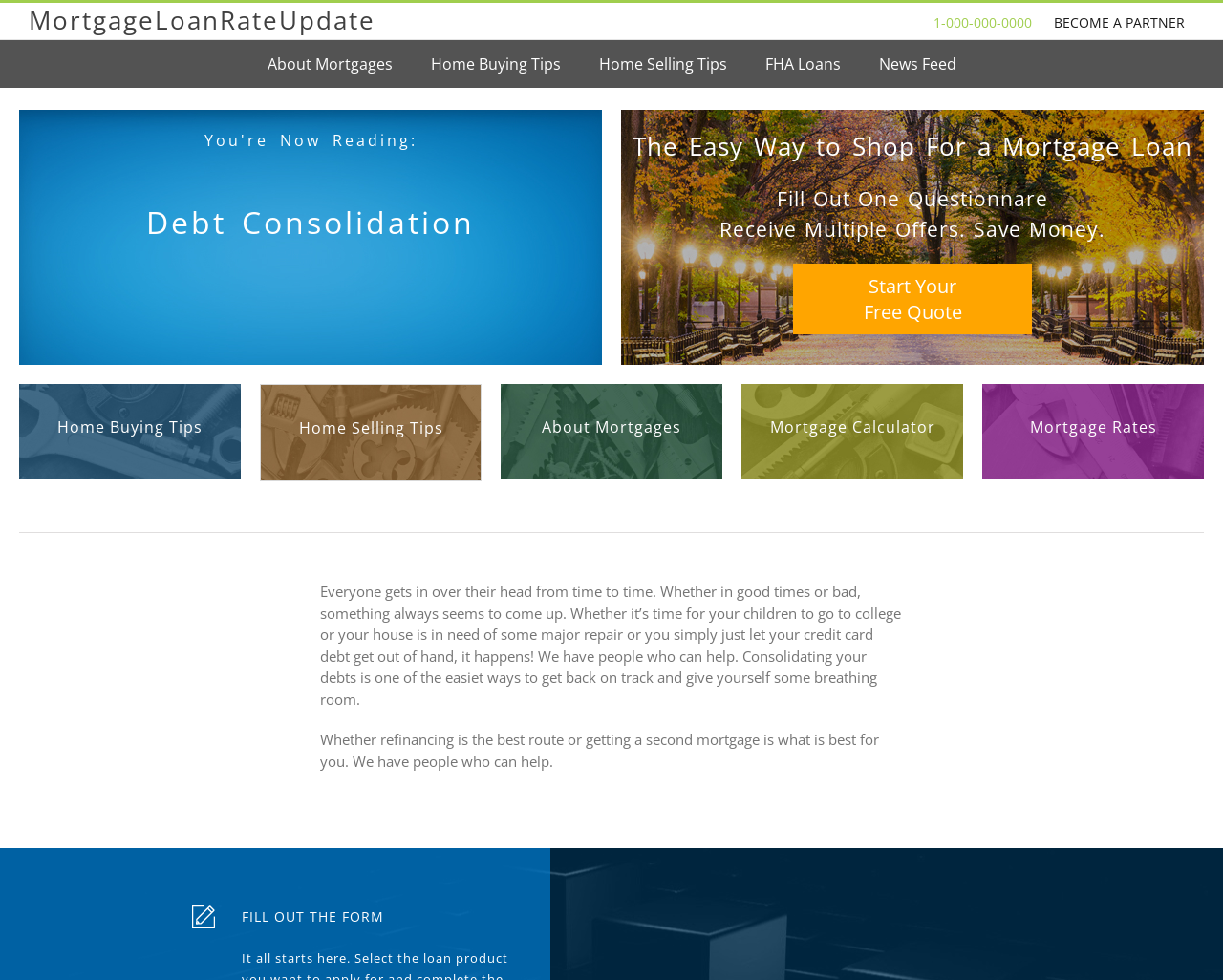Extract the bounding box of the UI element described as: "BECOME A PARTNER".

[0.862, 0.016, 0.977, 0.033]